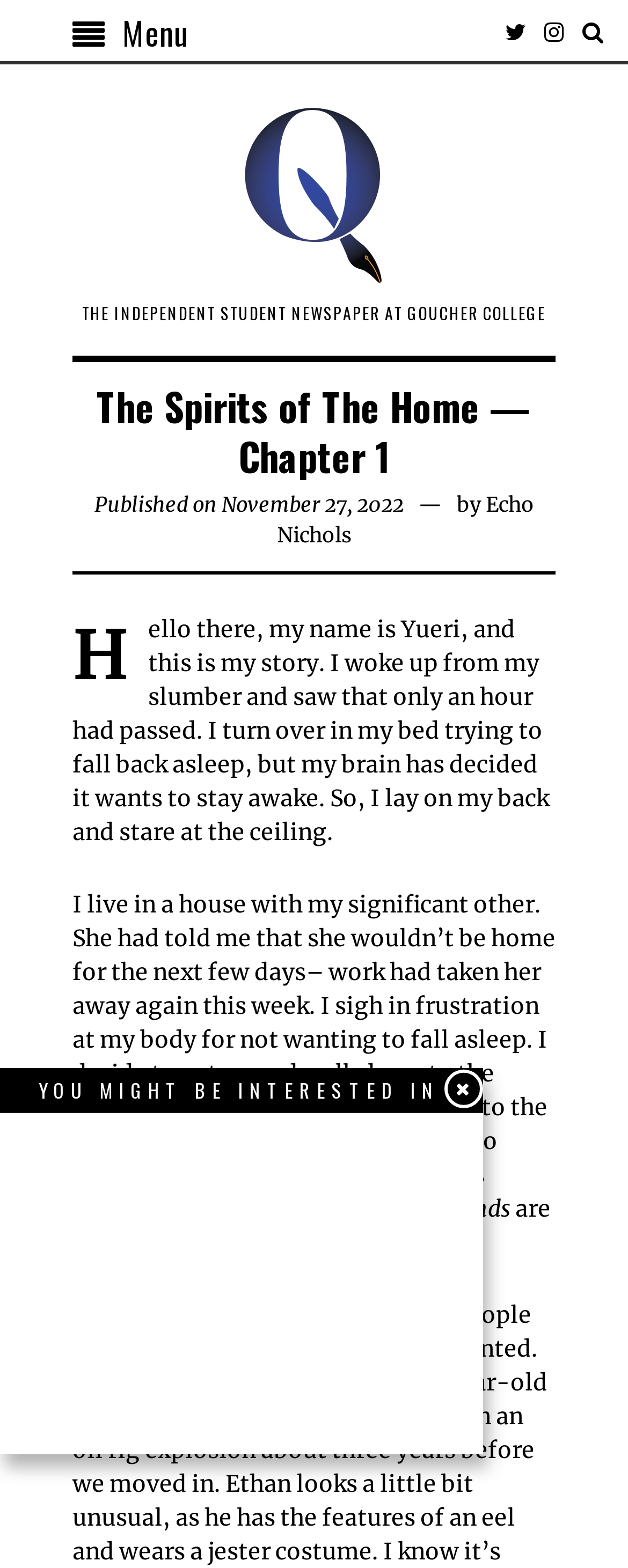Please reply to the following question with a single word or a short phrase:
What is the current status of the author's significant other?

Away for work